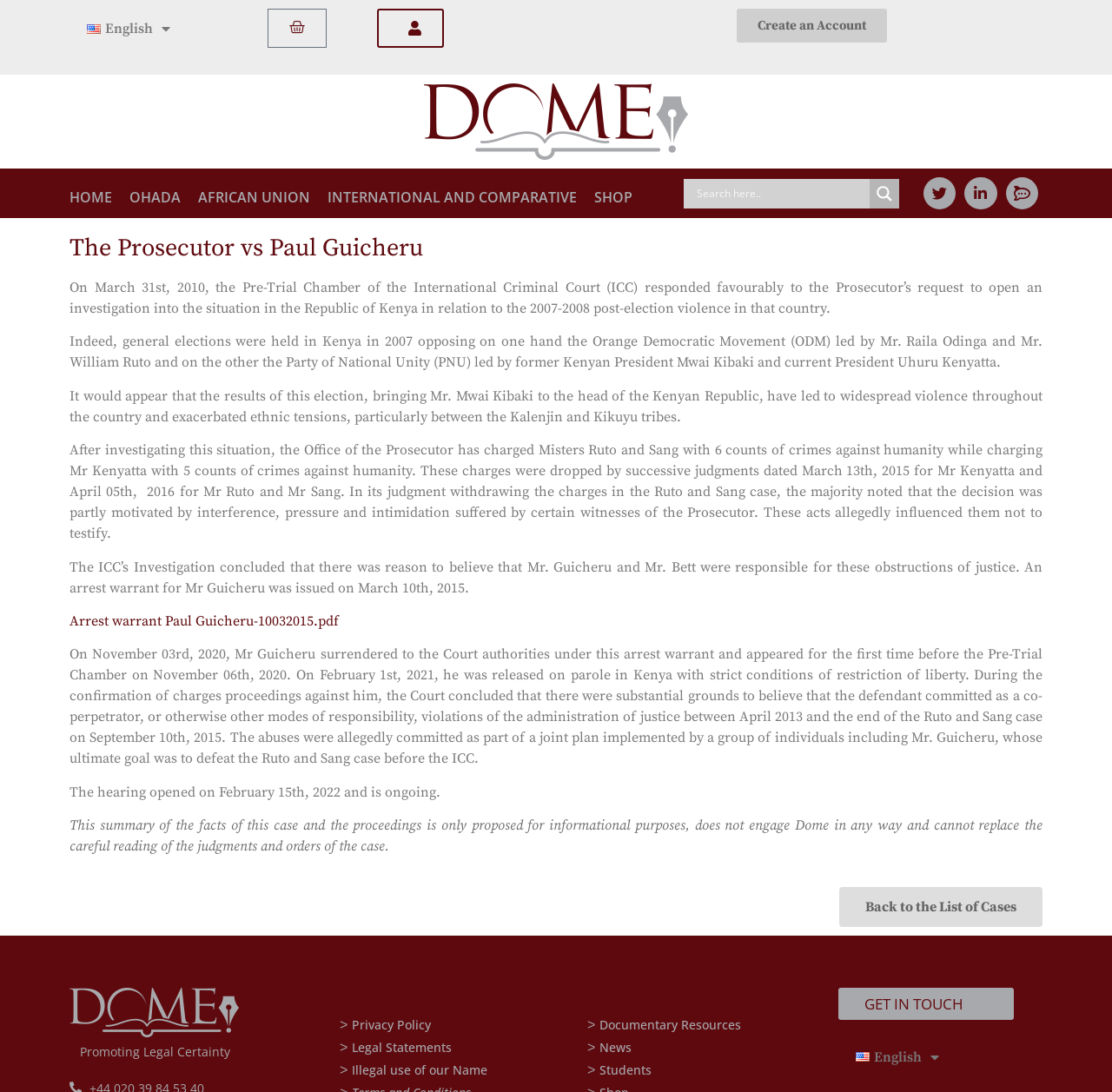Explain in detail what you observe on this webpage.

The webpage is about the case of Paul Guicheru, a Kenyan lawyer and civil servant who may have committed obstruction of justice in the case of Ruto et Sang. 

At the top of the page, there are several links, including "English", "Cart", and "Create an Account", as well as a search form with a magnifier button. Below these links, there are several navigation links, including "HOME", "OHADA", "AFRICAN UNION", "INTERNATIONAL AND COMPARATIVE", and "SHOP". 

On the right side of the page, there are social media links, including Twitter, LinkedIn, and Rocketchat. 

The main content of the page is divided into several sections. The first section has a heading "The Prosecutor vs Paul Guicheru" and provides a brief overview of the case. The following sections provide more detailed information about the case, including the background of the 2007-2008 post-election violence in Kenya, the charges brought against Ruto and Sang, and the investigation into Guicheru's alleged obstruction of justice. 

There are several paragraphs of text that describe the events of the case, including the issuance of an arrest warrant for Guicheru, his surrender to the Court authorities, and the confirmation of charges proceedings against him. 

At the bottom of the page, there are several links, including "Back to the List of Cases", "Privacy Policy", "Legal Statements", "Illegal use of our Name", "Documentary Resources", "News", "Students", and "GET IN TOUCH". There is also a link to a PDF file of the arrest warrant for Paul Guicheru.